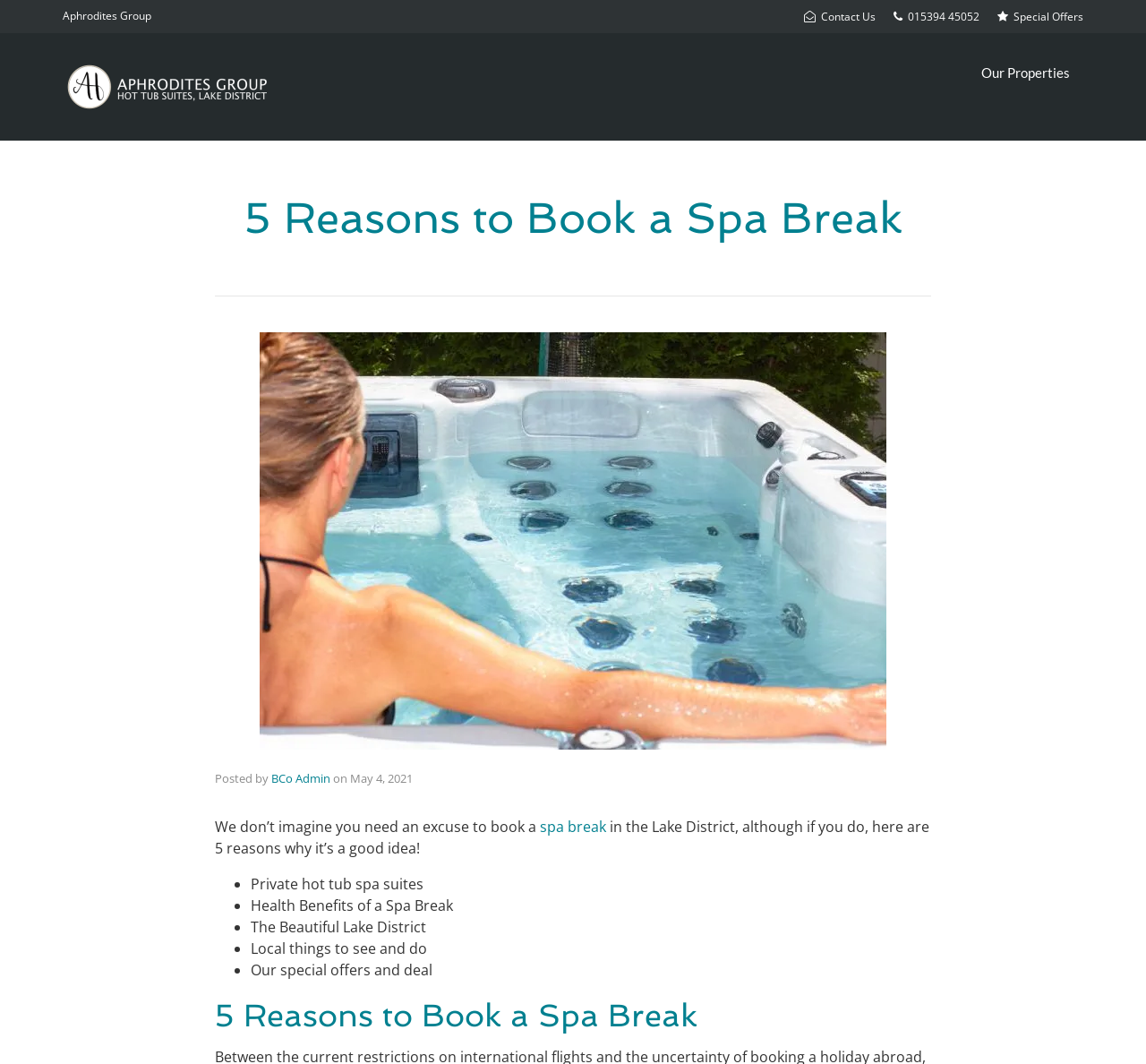Based on the image, provide a detailed and complete answer to the question: 
What is the location of the spa break?

I found the location by reading the content of the webpage, which mentions 'the Lake District' as the location of the spa break.